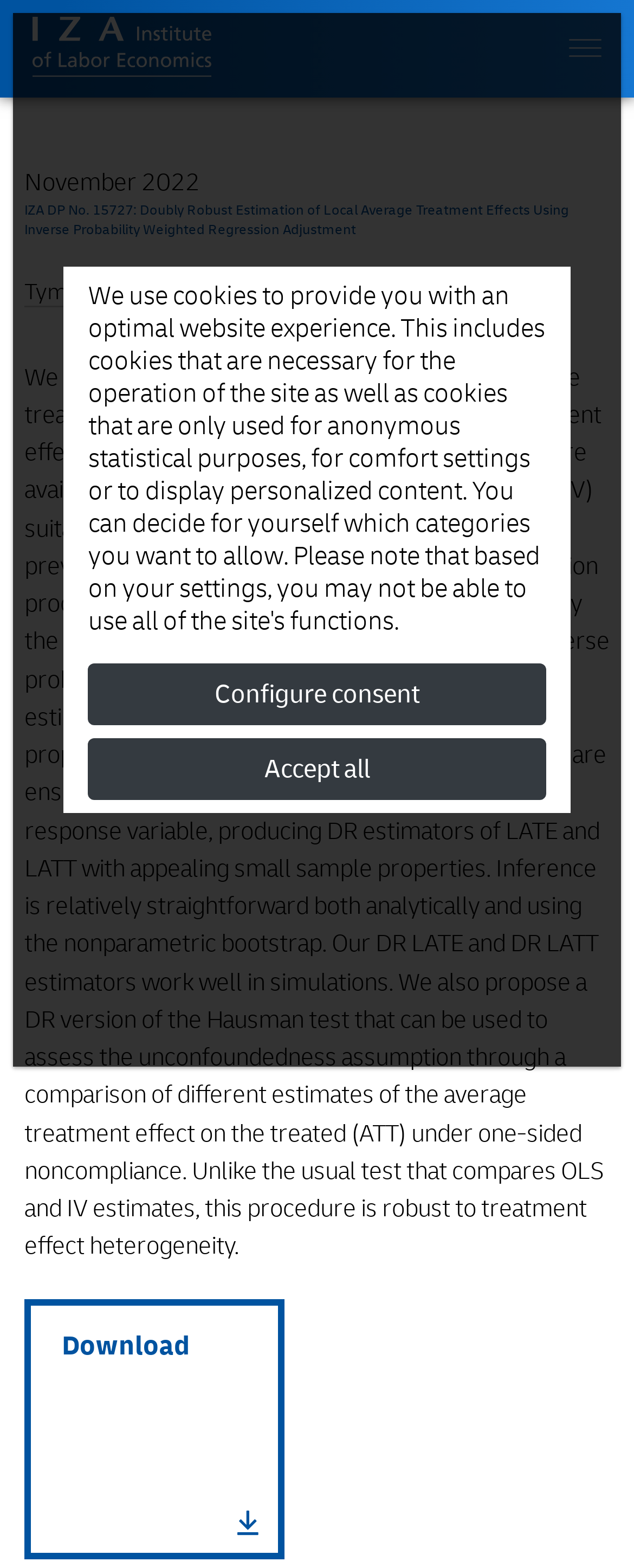Use the information in the screenshot to answer the question comprehensively: What is the type of publication?

I found the type of publication by looking at the heading element that says 'IZA DP No. 15727: ...', which indicates that the article is an IZA DP publication.